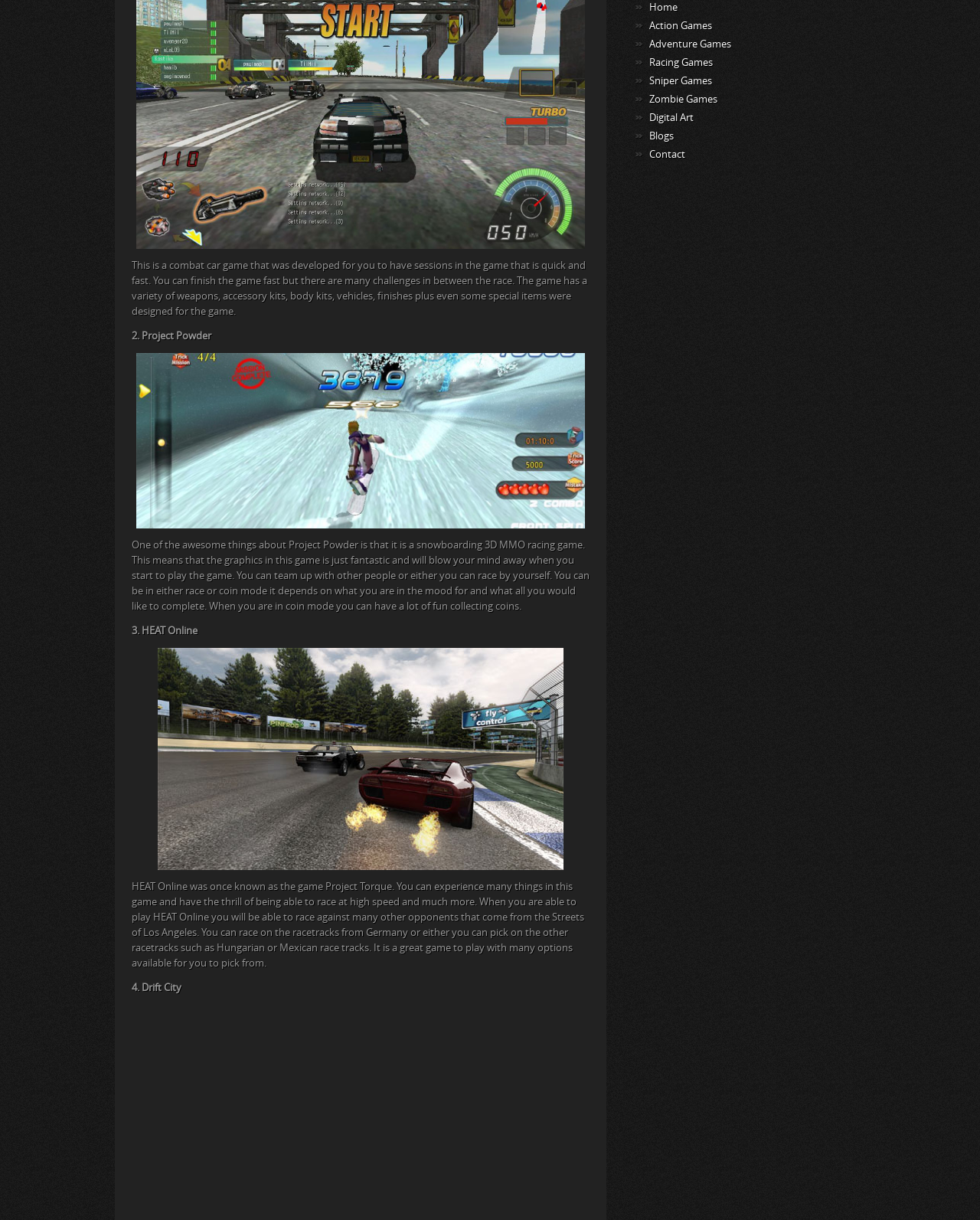Using the provided element description: "Action Games", identify the bounding box coordinates. The coordinates should be four floats between 0 and 1 in the order [left, top, right, bottom].

[0.662, 0.016, 0.727, 0.026]